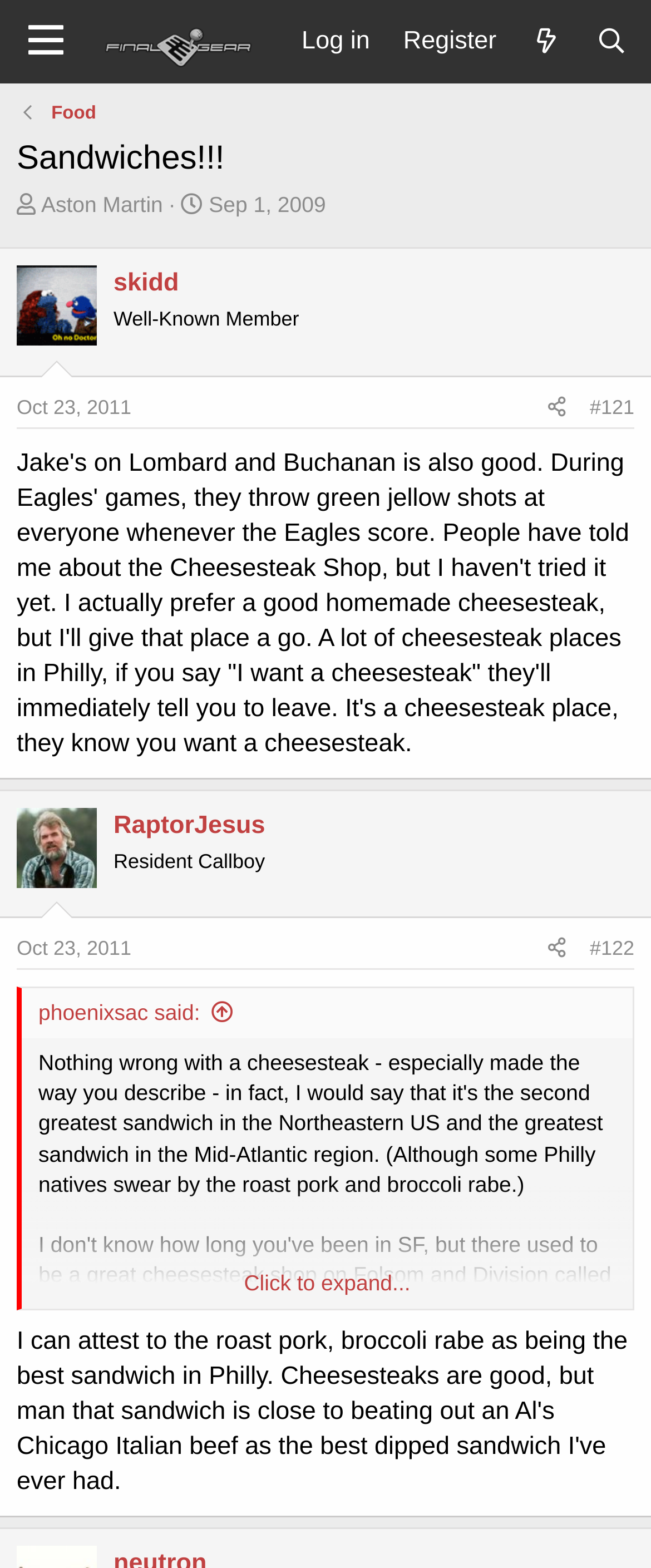Based on the image, provide a detailed and complete answer to the question: 
What is the name of the thread starter?

I found the answer by looking at the link element with the text 'Aston Martin' which is located below the 'Thread starter' static text element.